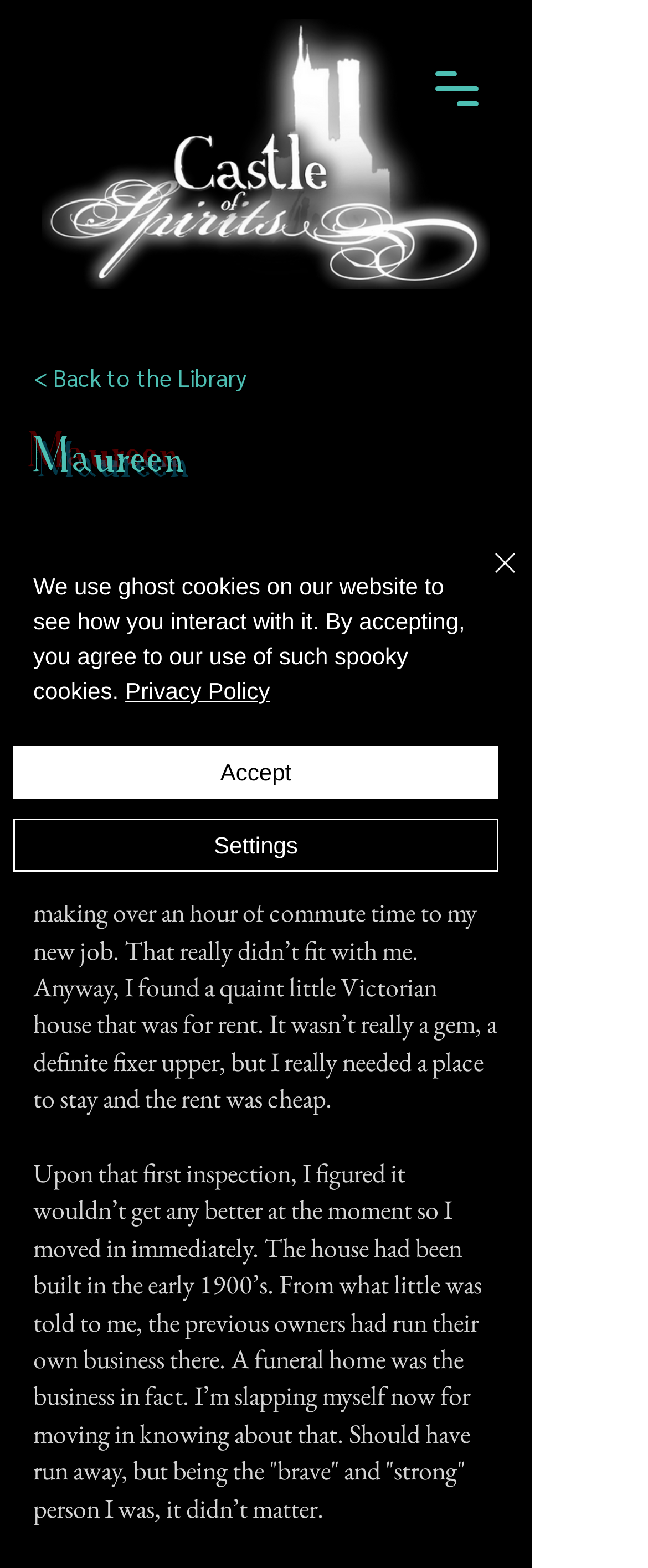Find the bounding box of the web element that fits this description: "Green Tech".

None